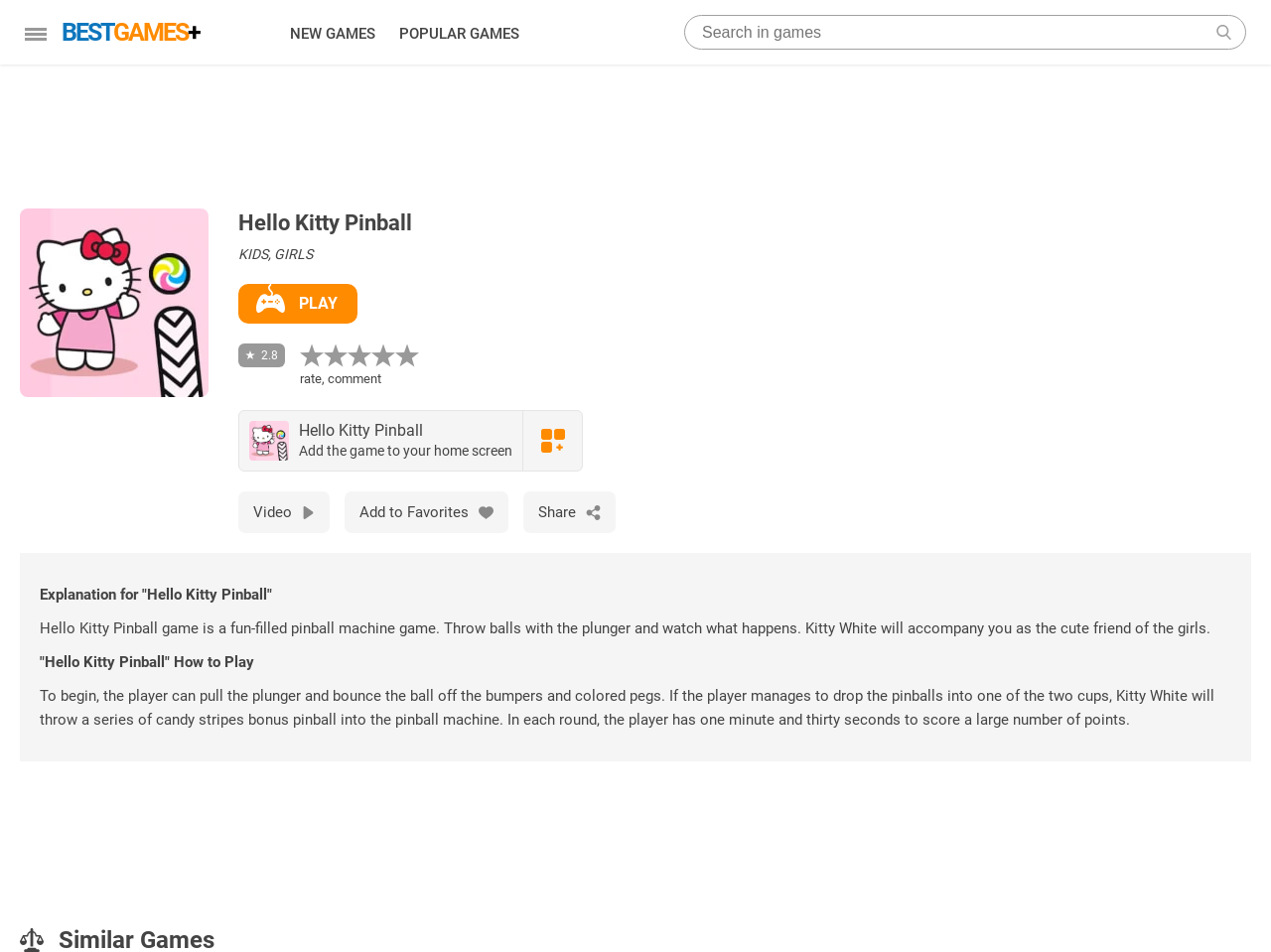Locate the bounding box coordinates of the area to click to fulfill this instruction: "Visit BESTGAMES+". The bounding box should be presented as four float numbers between 0 and 1, in the order [left, top, right, bottom].

[0.048, 0.016, 0.205, 0.052]